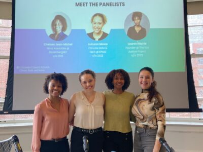Please analyze the image and provide a thorough answer to the question:
What is written on the presentation slide in the backdrop?

I examined the image and saw that the presentation slide in the backdrop features the title 'MEET THE PANELISTS', which is accompanied by individual highlights for each panelist, emphasizing their contributions and expertise.